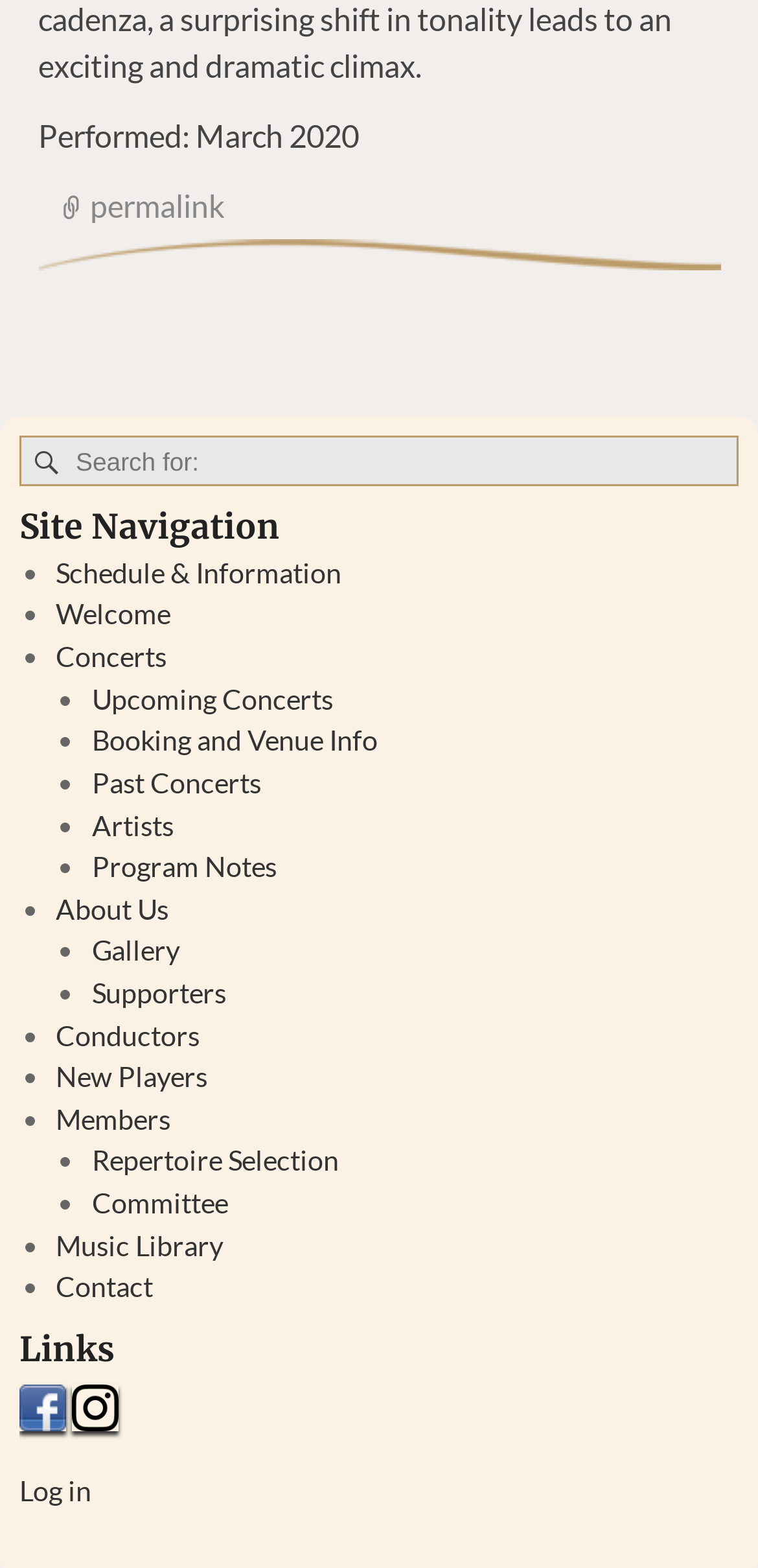Specify the bounding box coordinates of the area to click in order to execute this command: 'Search for something'. The coordinates should consist of four float numbers ranging from 0 to 1, and should be formatted as [left, top, right, bottom].

[0.026, 0.278, 0.974, 0.31]